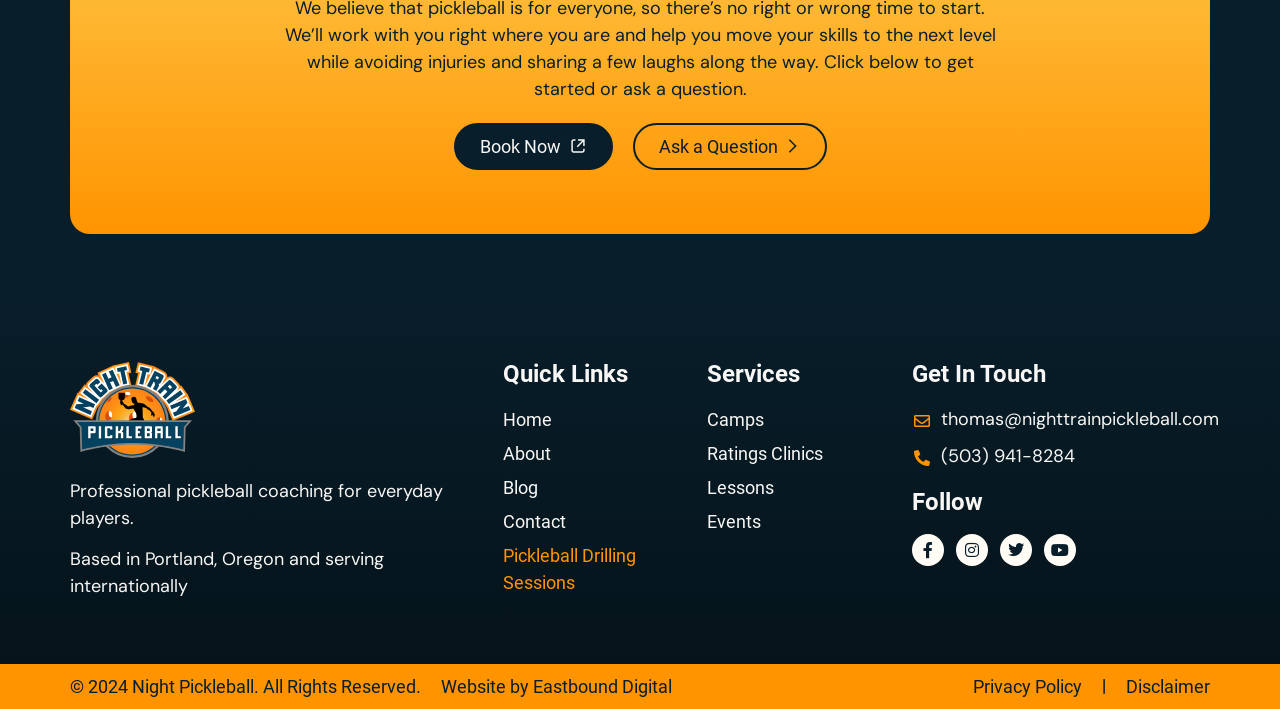Find the bounding box coordinates of the element to click in order to complete the given instruction: "Click the 'Book Now' button."

[0.354, 0.173, 0.479, 0.24]